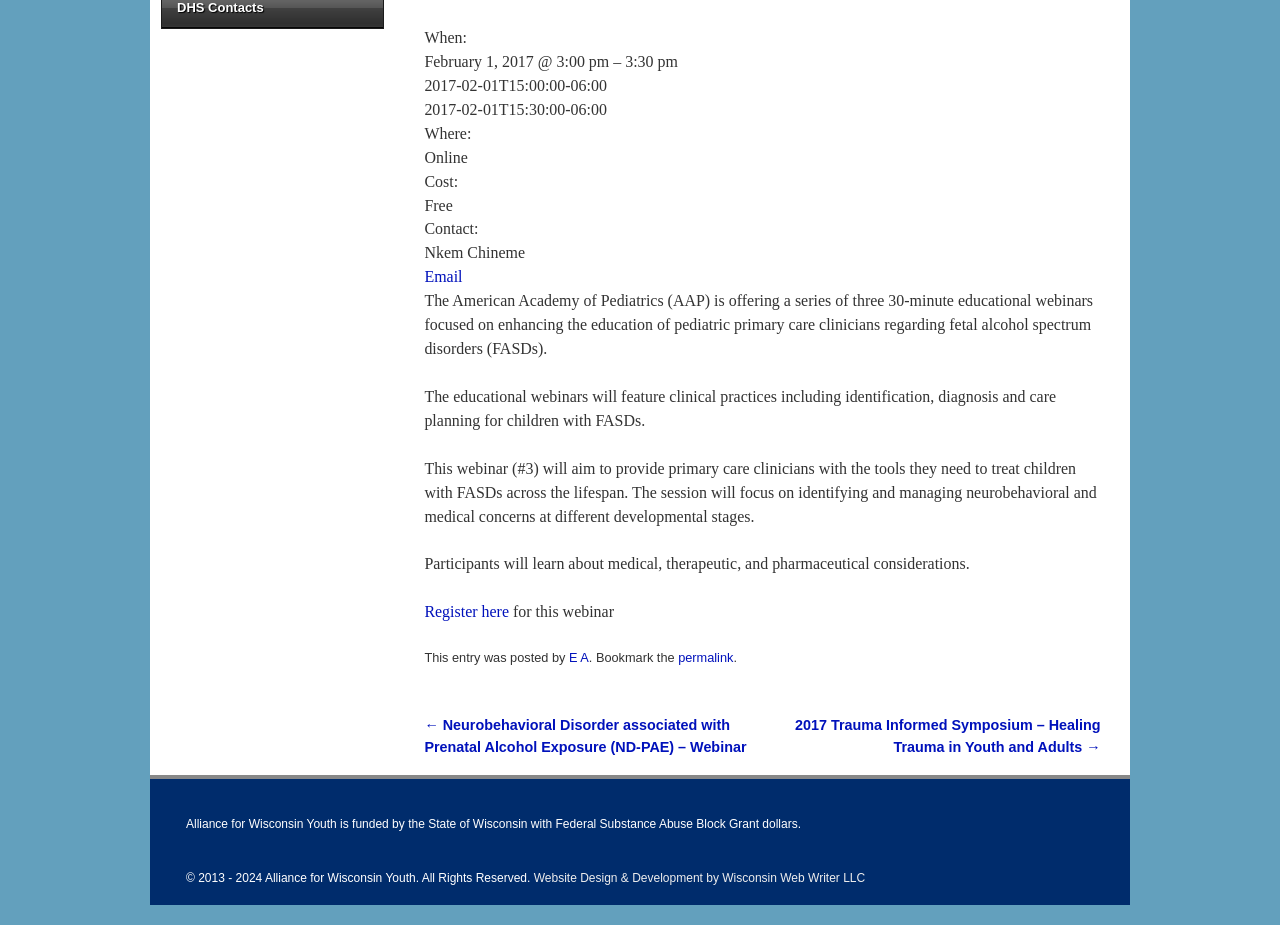Based on the description "Register here", find the bounding box of the specified UI element.

[0.332, 0.652, 0.401, 0.671]